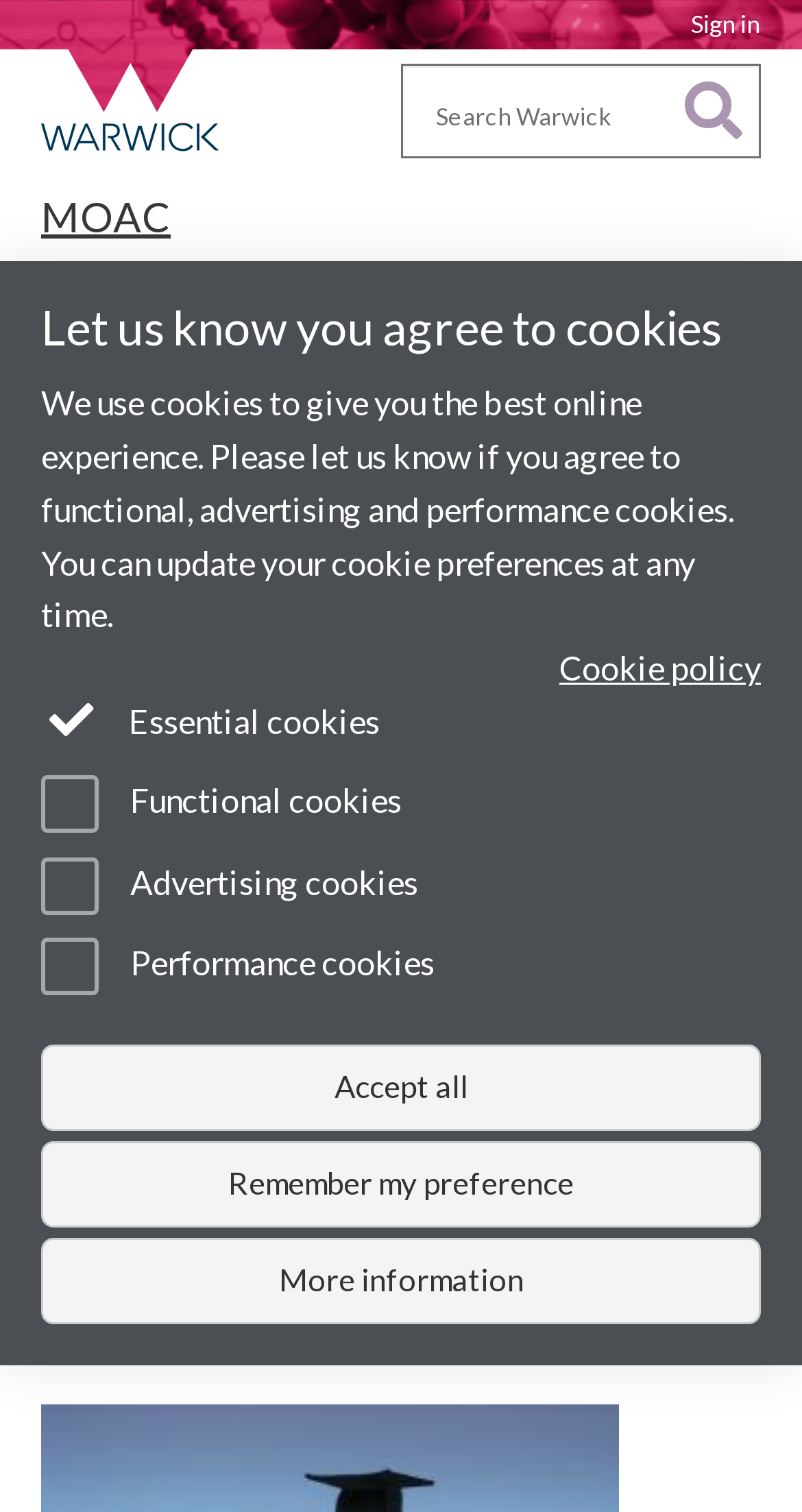Please indicate the bounding box coordinates of the element's region to be clicked to achieve the instruction: "Go to MOAC People". Provide the coordinates as four float numbers between 0 and 1, i.e., [left, top, right, bottom].

[0.051, 0.188, 0.285, 0.219]